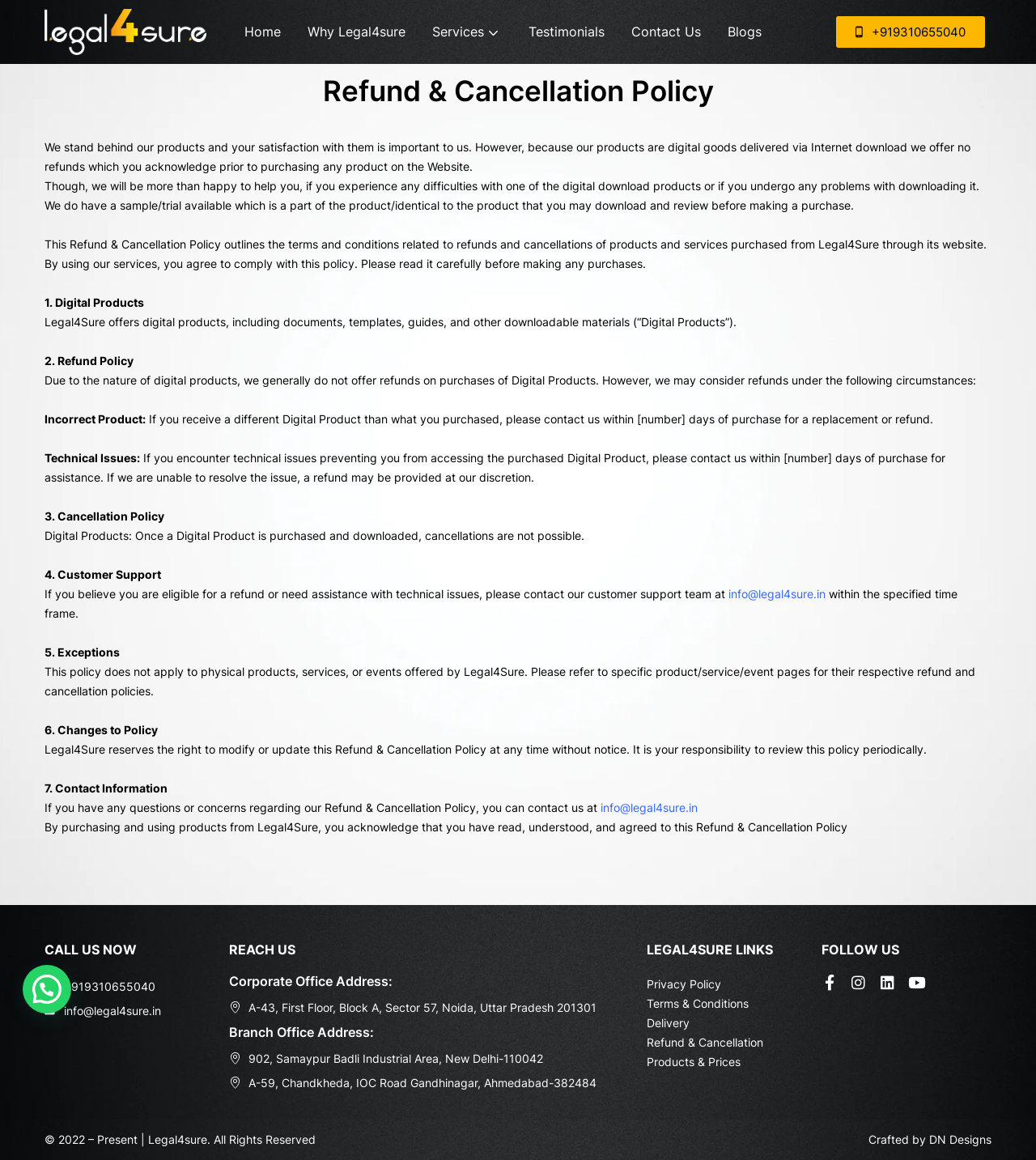Find the bounding box coordinates of the clickable area required to complete the following action: "Call the phone number".

[0.807, 0.014, 0.951, 0.041]